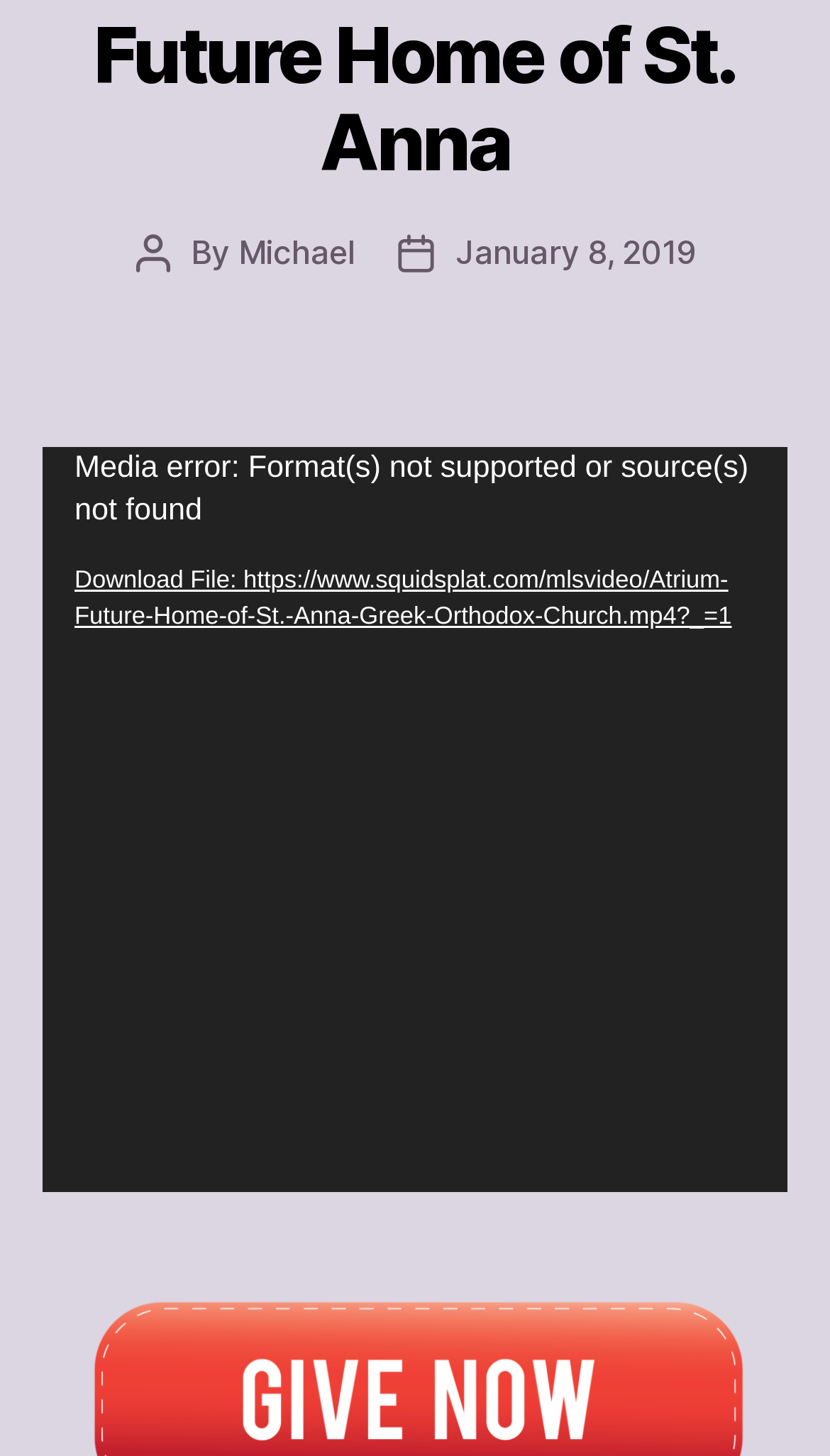For the element described, predict the bounding box coordinates as (top-left x, top-left y, bottom-right x, bottom-right y). All values should be between 0 and 1. Element description: aria-label="Fullscreen" title="Fullscreen"

[0.856, 0.775, 0.908, 0.805]